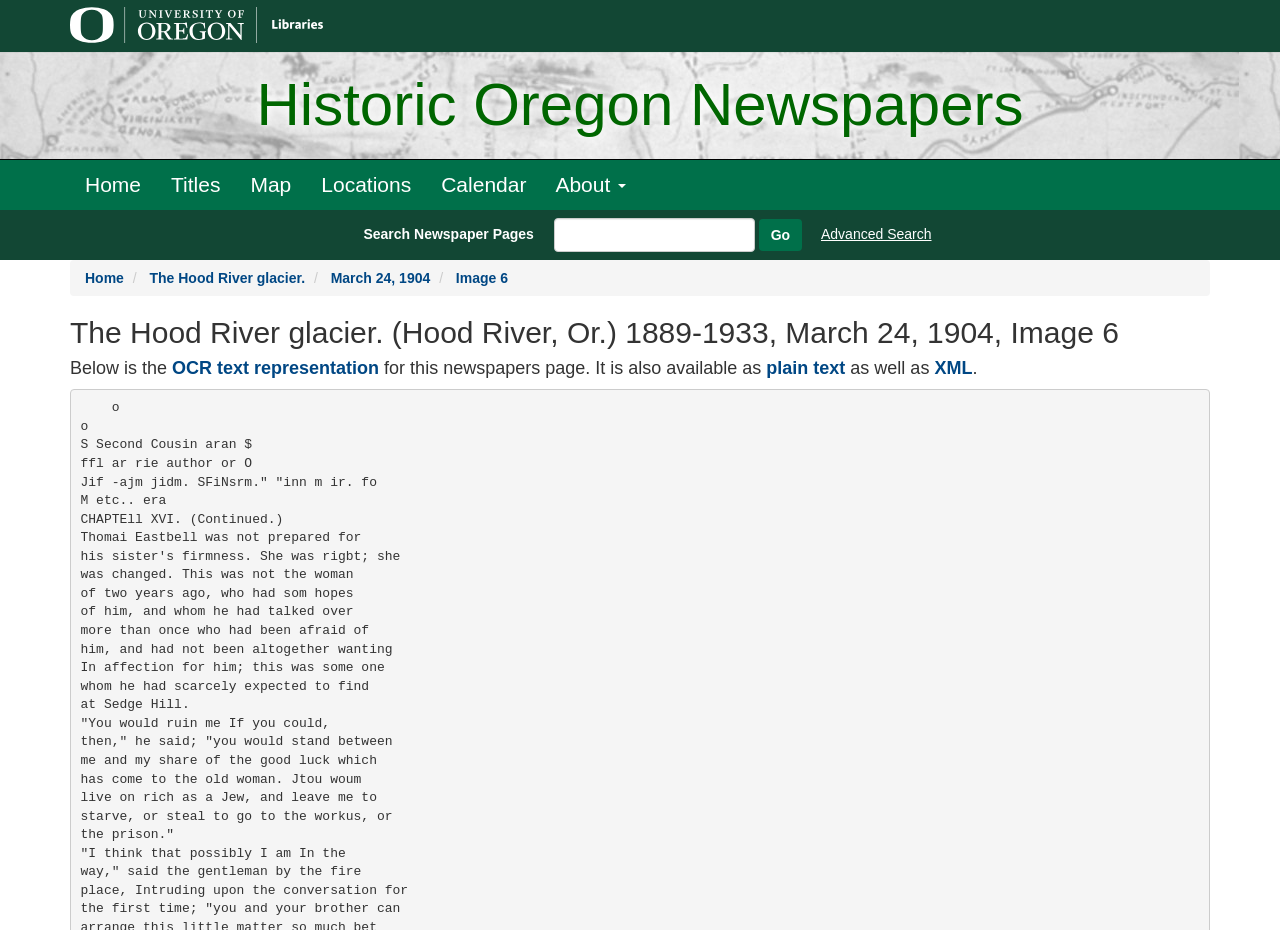What is the date of the newspaper page?
Please provide a single word or phrase based on the screenshot.

March 24, 1904